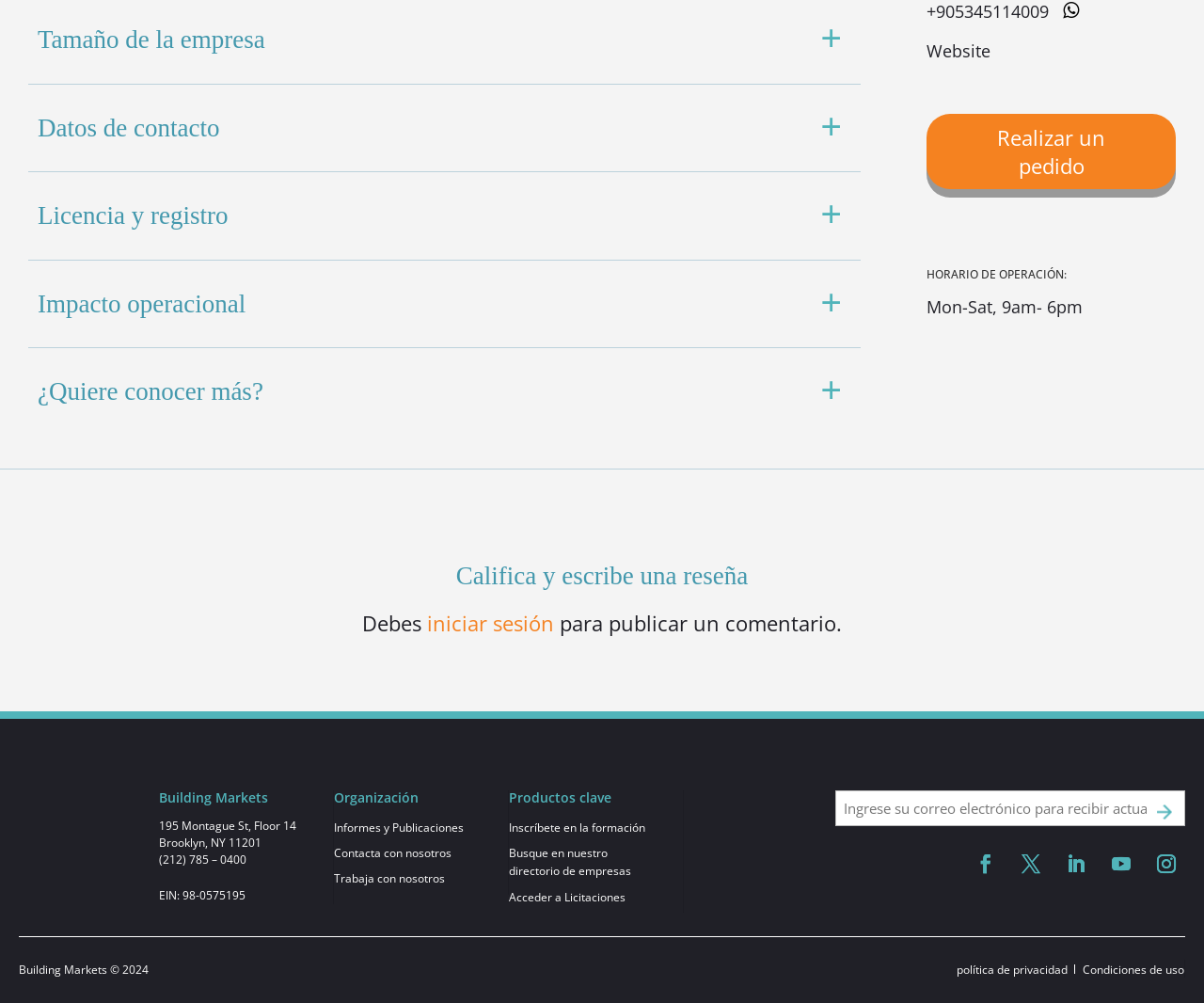Using the description: "Parents", identify the bounding box of the corresponding UI element in the screenshot.

None